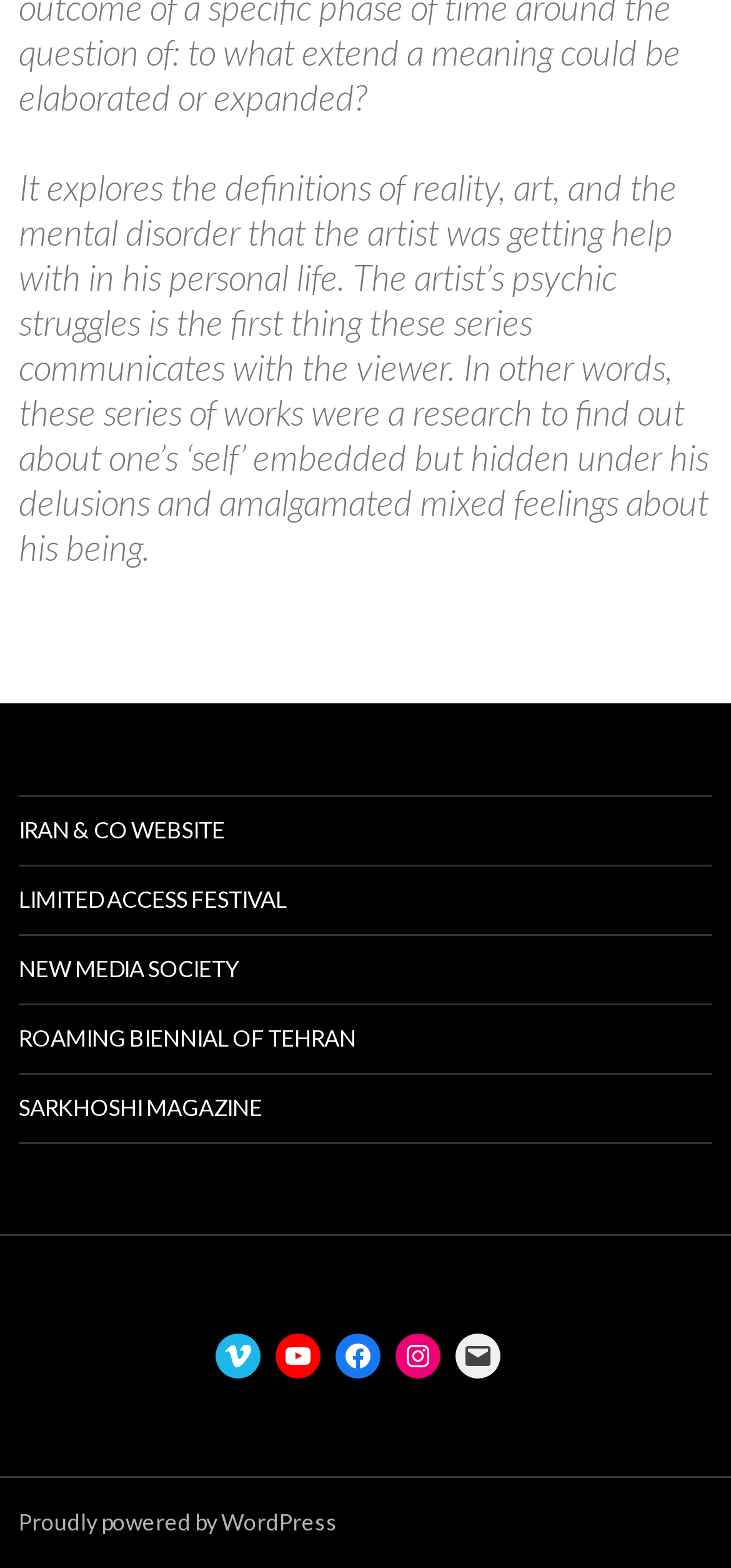Find the bounding box coordinates of the element's region that should be clicked in order to follow the given instruction: "Watch videos on Vimeo". The coordinates should consist of four float numbers between 0 and 1, i.e., [left, top, right, bottom].

[0.295, 0.85, 0.356, 0.879]